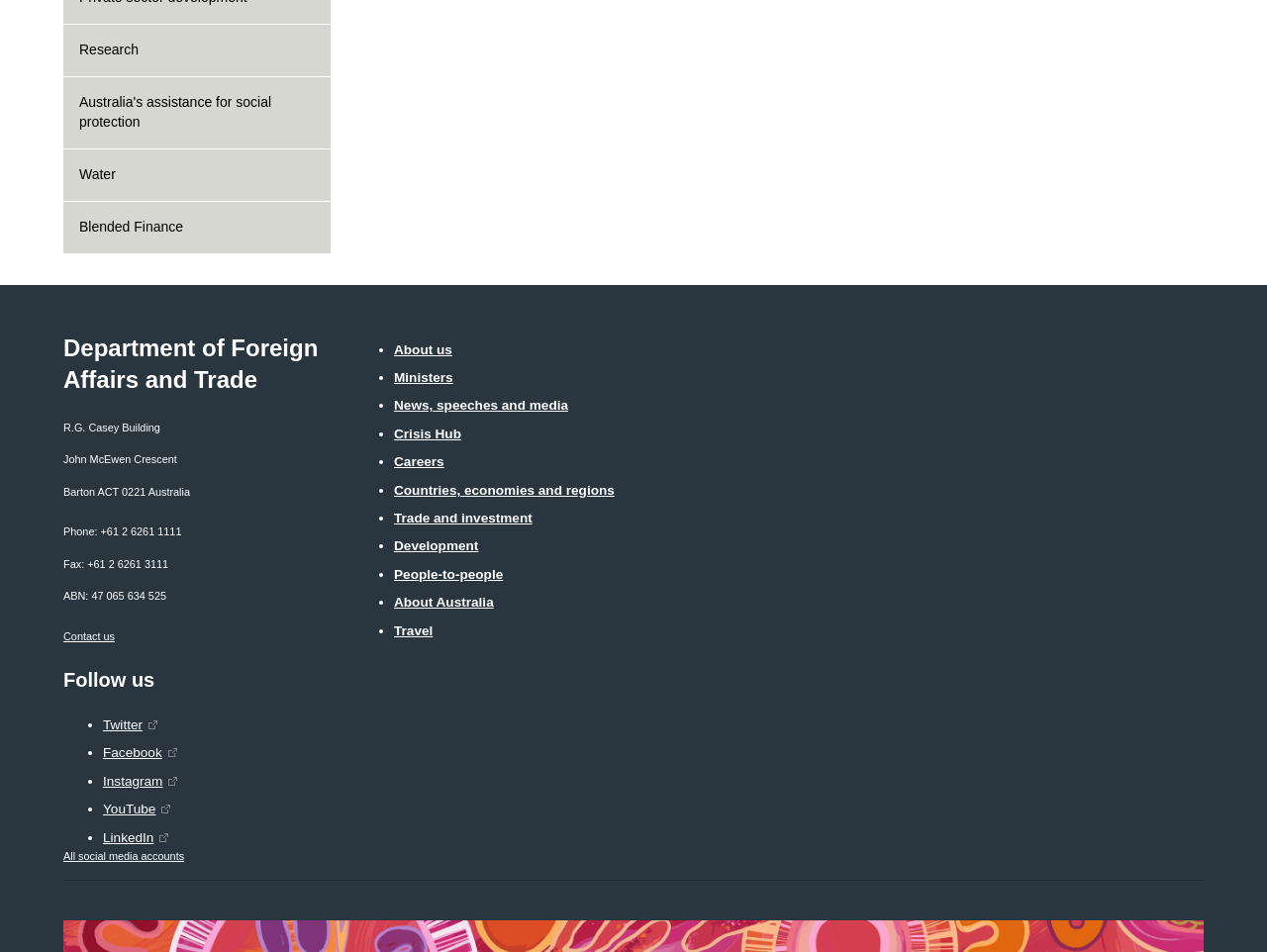Please specify the bounding box coordinates for the clickable region that will help you carry out the instruction: "View all social media accounts".

[0.05, 0.893, 0.145, 0.905]